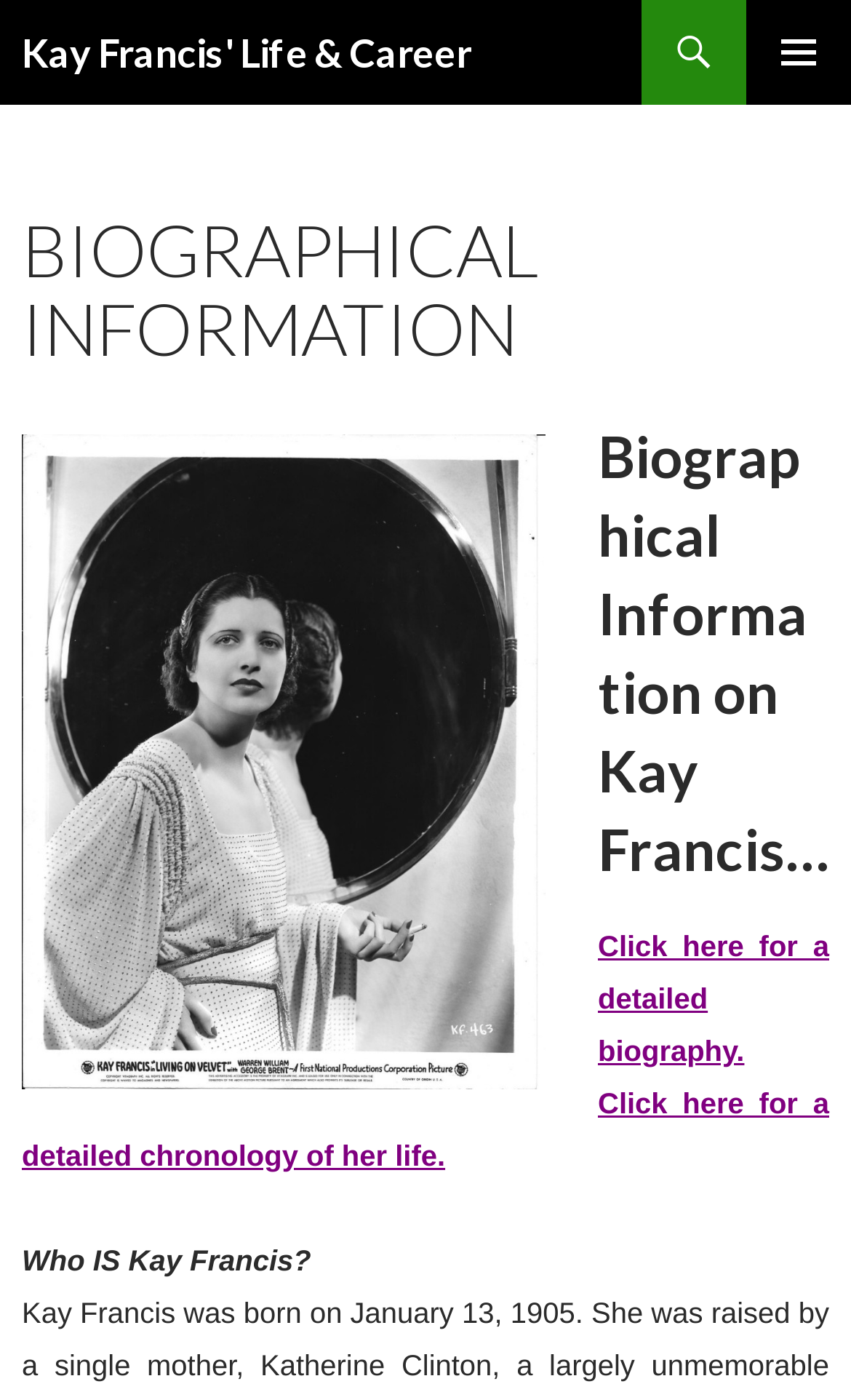Extract the bounding box coordinates for the described element: "Kay Francis' Life & Career". The coordinates should be represented as four float numbers between 0 and 1: [left, top, right, bottom].

[0.026, 0.0, 0.554, 0.075]